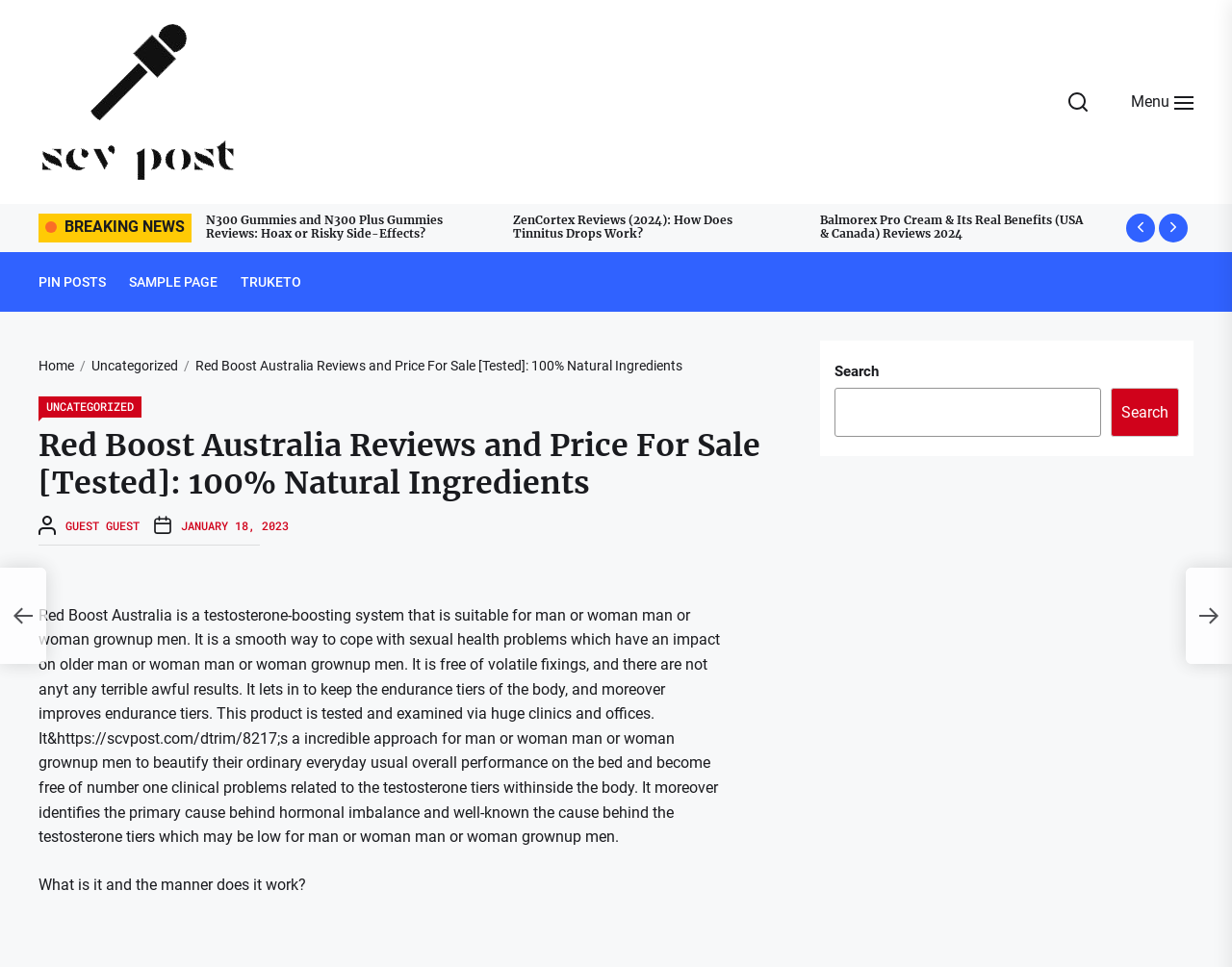Locate the bounding box coordinates of the area that needs to be clicked to fulfill the following instruction: "Read the article about Balmorex Pro Cream". The coordinates should be in the format of four float numbers between 0 and 1, namely [left, top, right, bottom].

[0.167, 0.22, 0.381, 0.249]